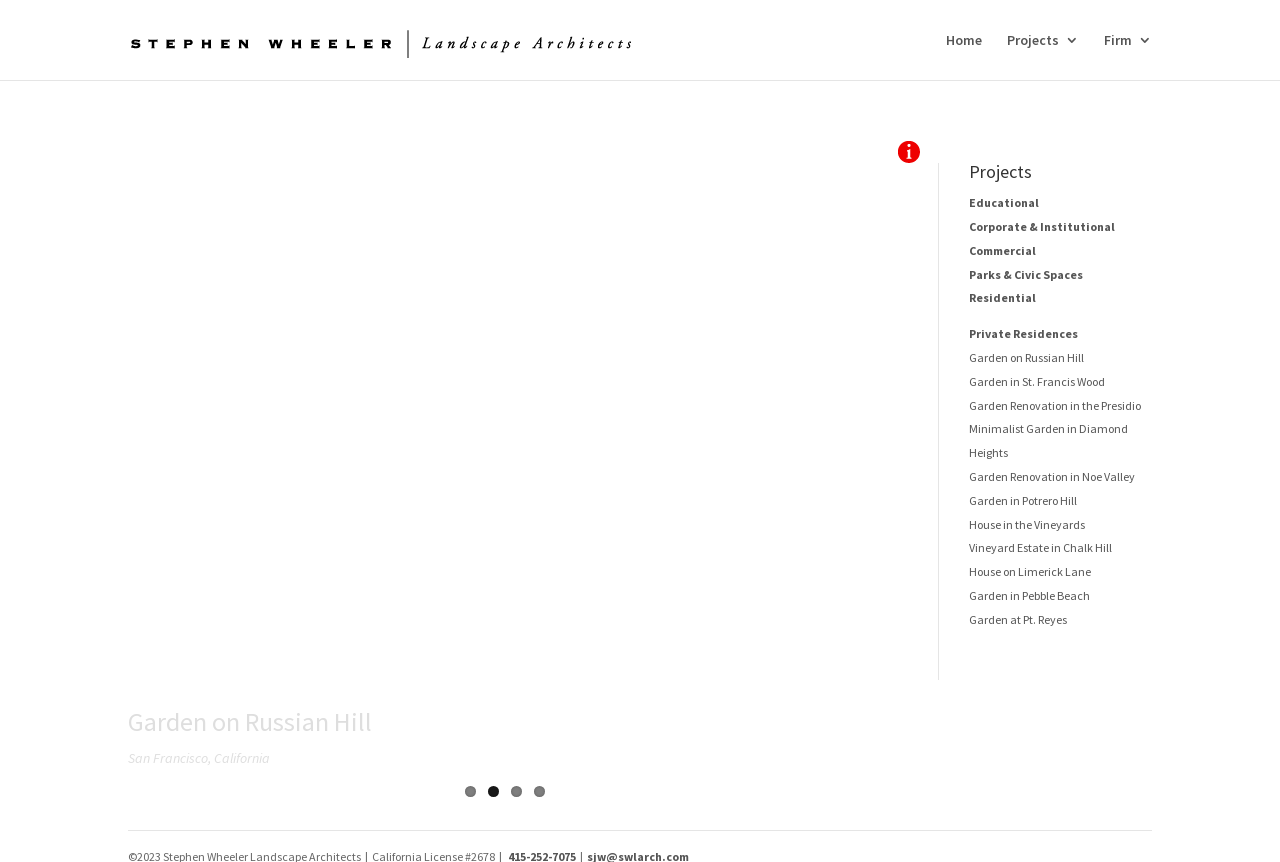Please locate the clickable area by providing the bounding box coordinates to follow this instruction: "Navigate to the 'Firm' page".

[0.862, 0.038, 0.9, 0.093]